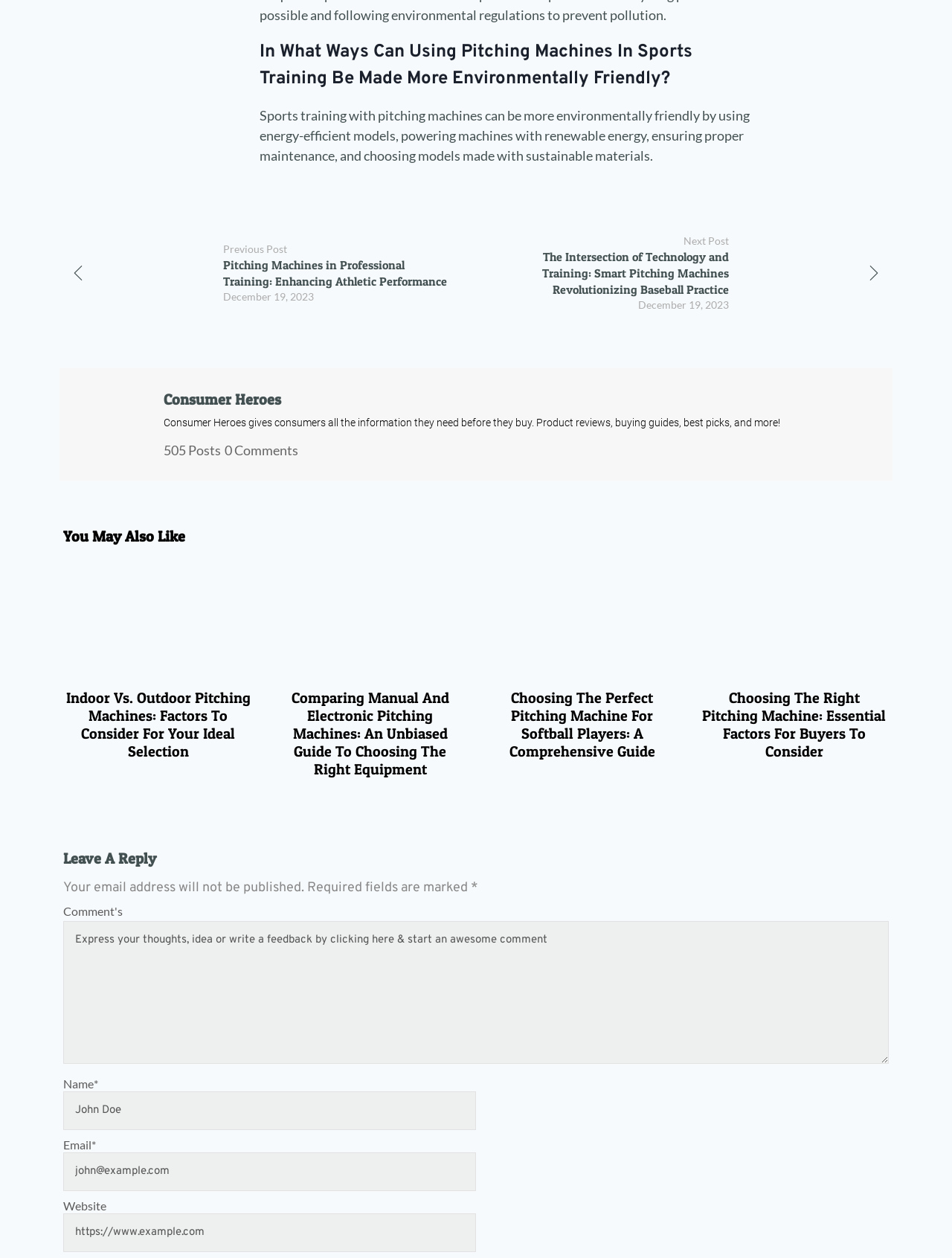Given the description "Home", determine the bounding box of the corresponding UI element.

[0.532, 0.916, 0.585, 0.936]